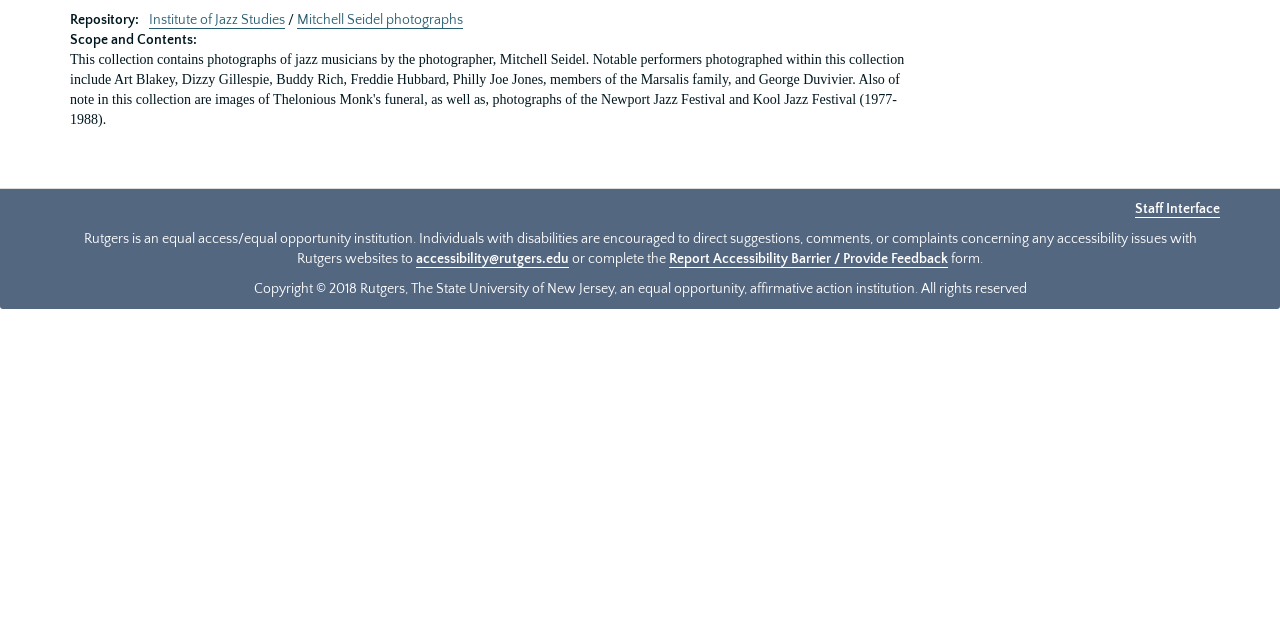Given the element description parent_node: SEARCH name="s" placeholder="Search...", specify the bounding box coordinates of the corresponding UI element in the format (top-left x, top-left y, bottom-right x, bottom-right y). All values must be between 0 and 1.

None